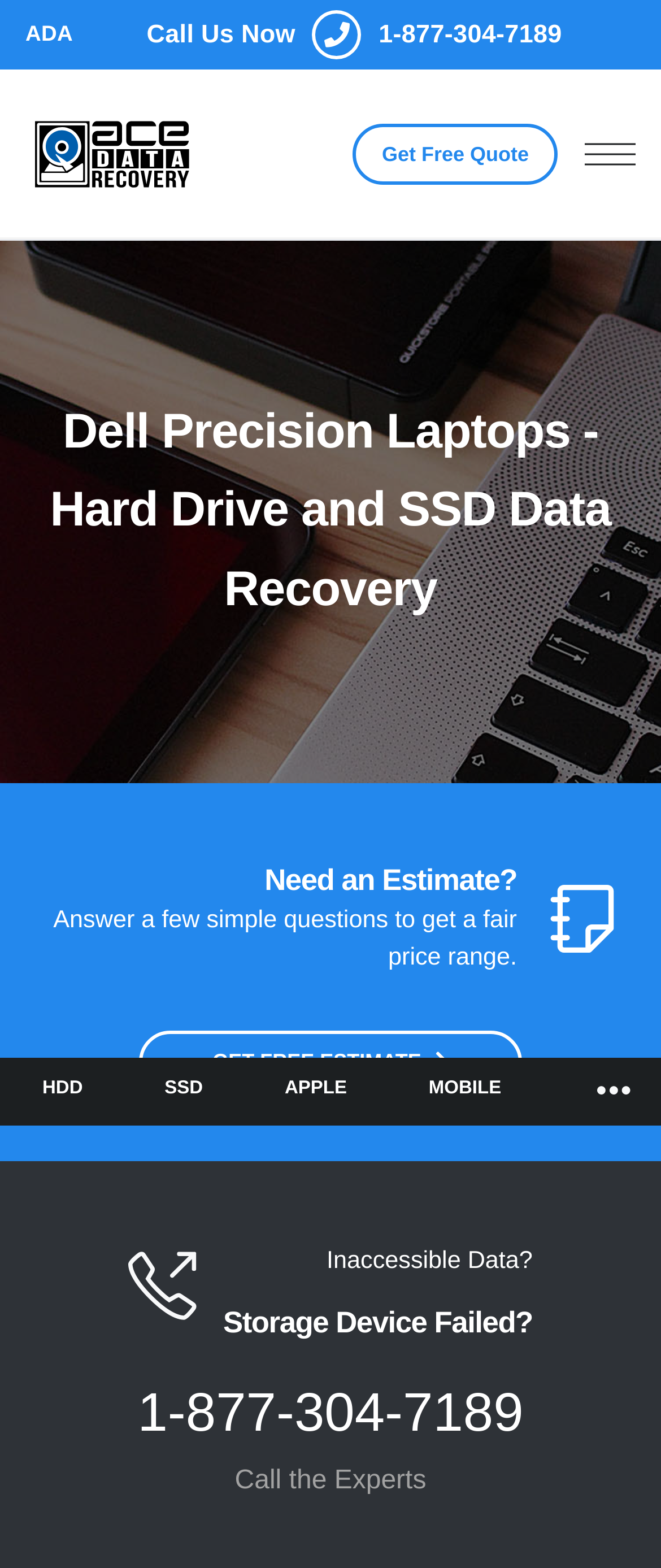Predict the bounding box of the UI element based on this description: "aria-label="Toggle navigation"".

[0.856, 0.675, 1.0, 0.718]